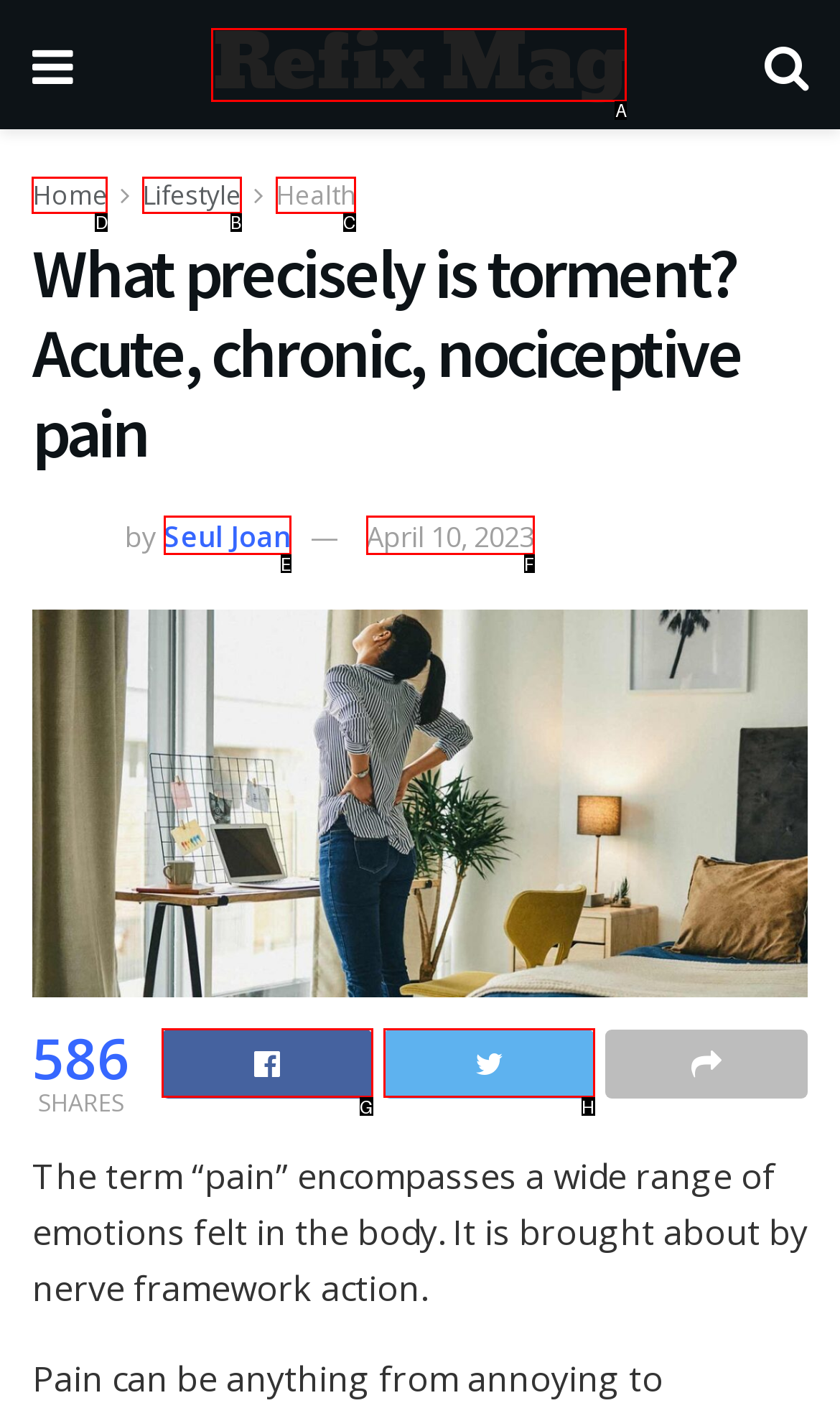Select the appropriate HTML element that needs to be clicked to finish the task: Click the Home link
Reply with the letter of the chosen option.

D